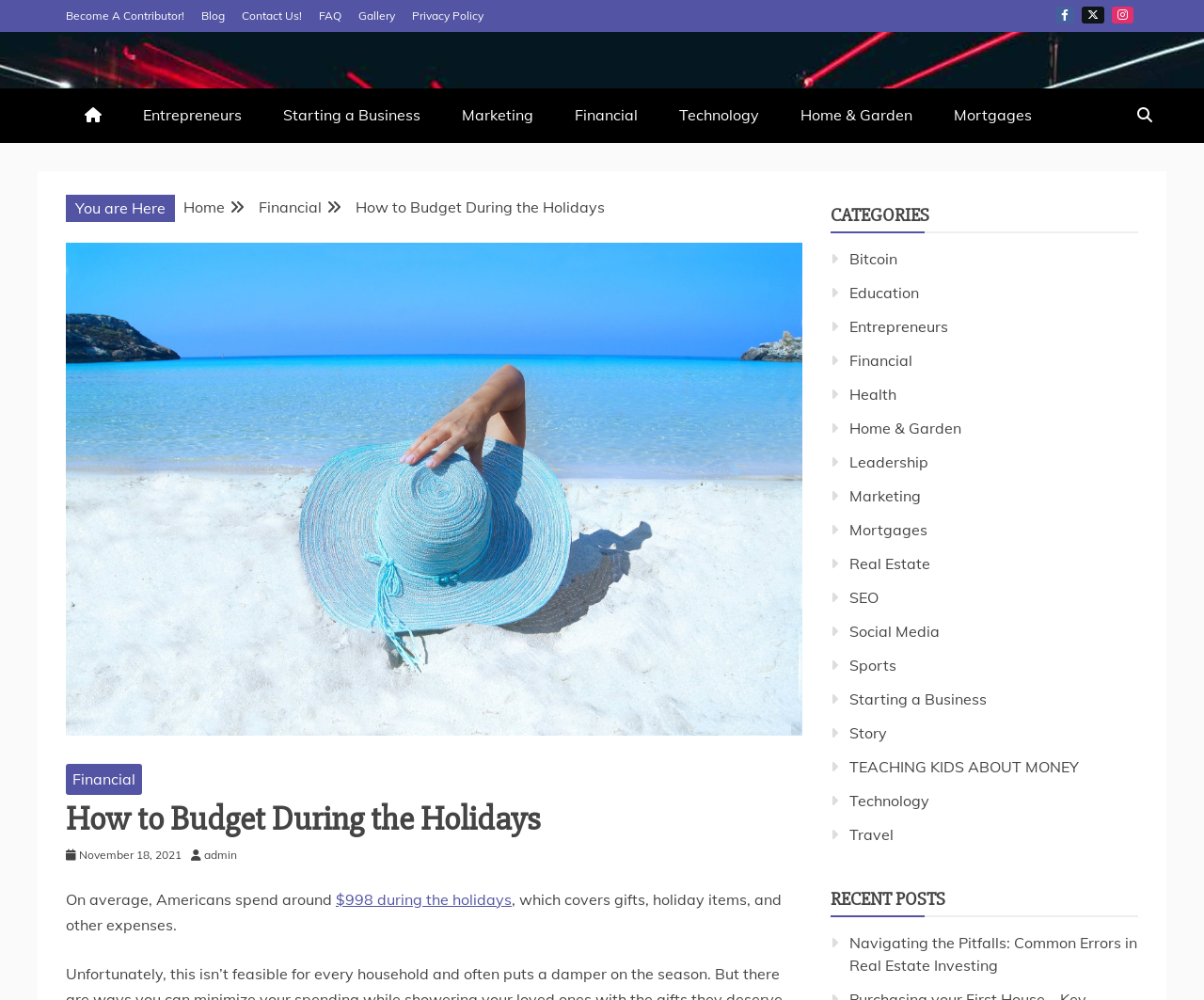Locate and extract the headline of this webpage.

How to Budget During the Holidays